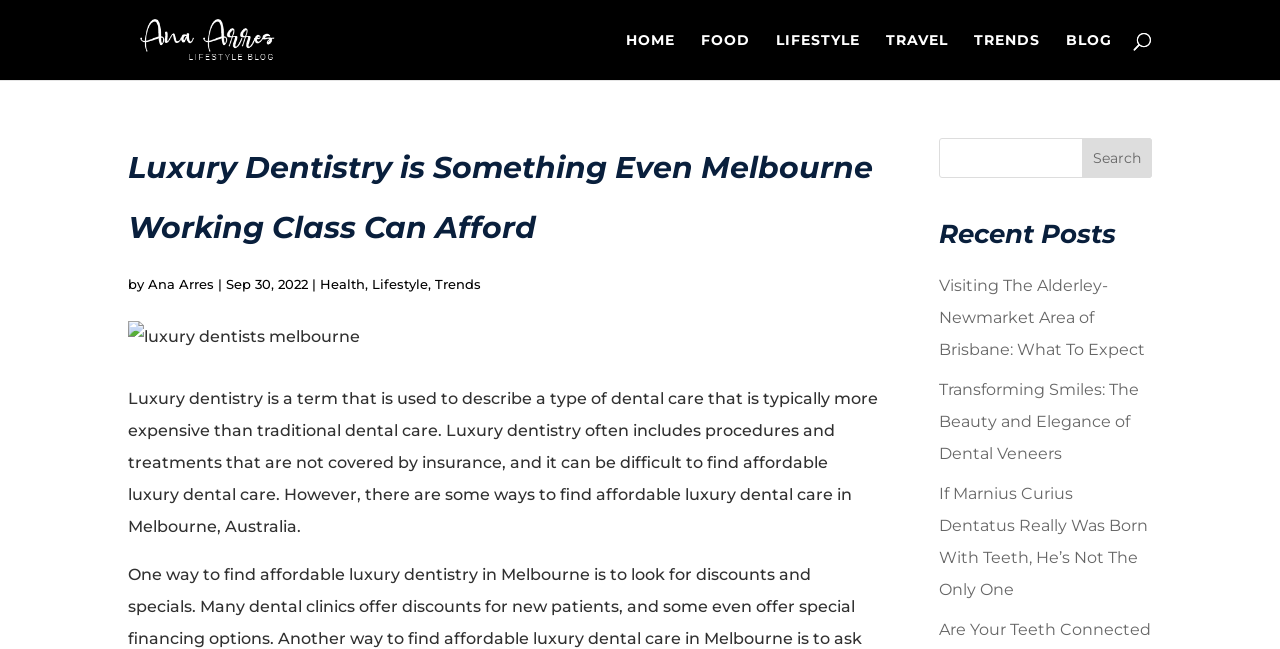Please find the bounding box for the following UI element description. Provide the coordinates in (top-left x, top-left y, bottom-right x, bottom-right y) format, with values between 0 and 1: Health

[0.25, 0.425, 0.285, 0.45]